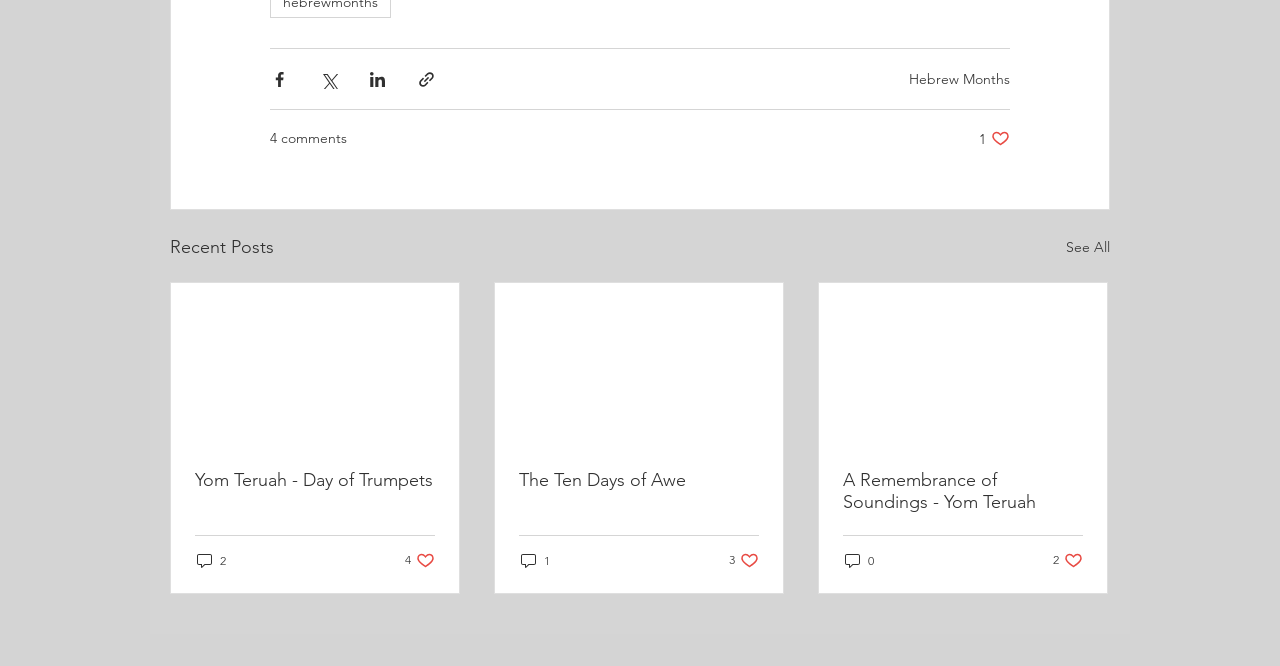Can you find the bounding box coordinates for the UI element given this description: "Hebrew Months"? Provide the coordinates as four float numbers between 0 and 1: [left, top, right, bottom].

[0.71, 0.105, 0.789, 0.132]